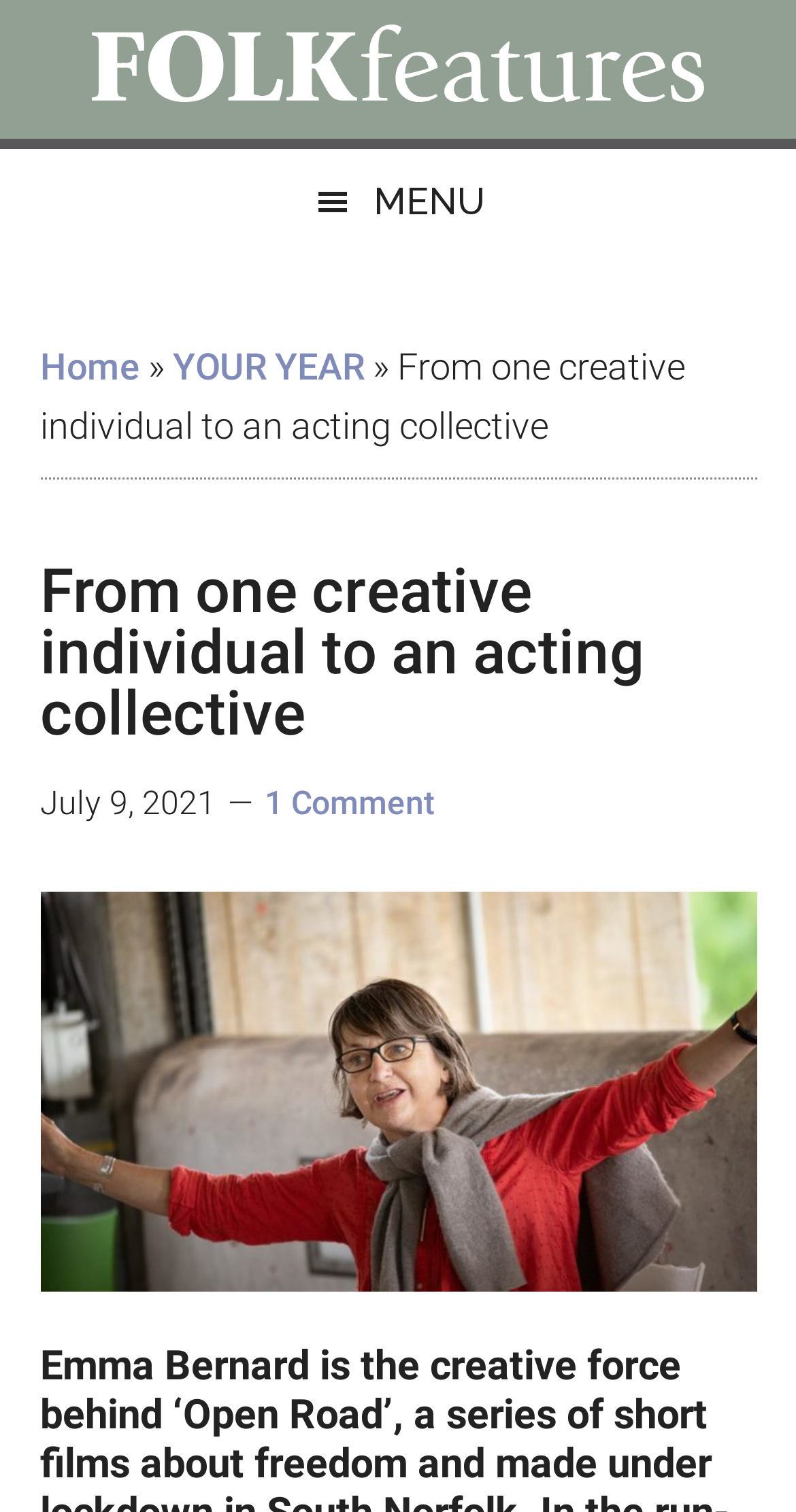Please answer the following question using a single word or phrase: How many comments are there on the current article?

1